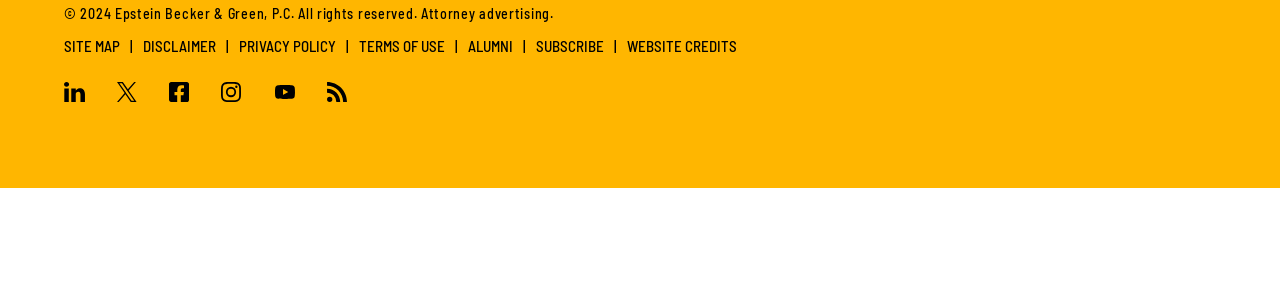Please predict the bounding box coordinates of the element's region where a click is necessary to complete the following instruction: "Follow on Linkedin". The coordinates should be represented by four float numbers between 0 and 1, i.e., [left, top, right, bottom].

[0.05, 0.651, 0.079, 0.729]